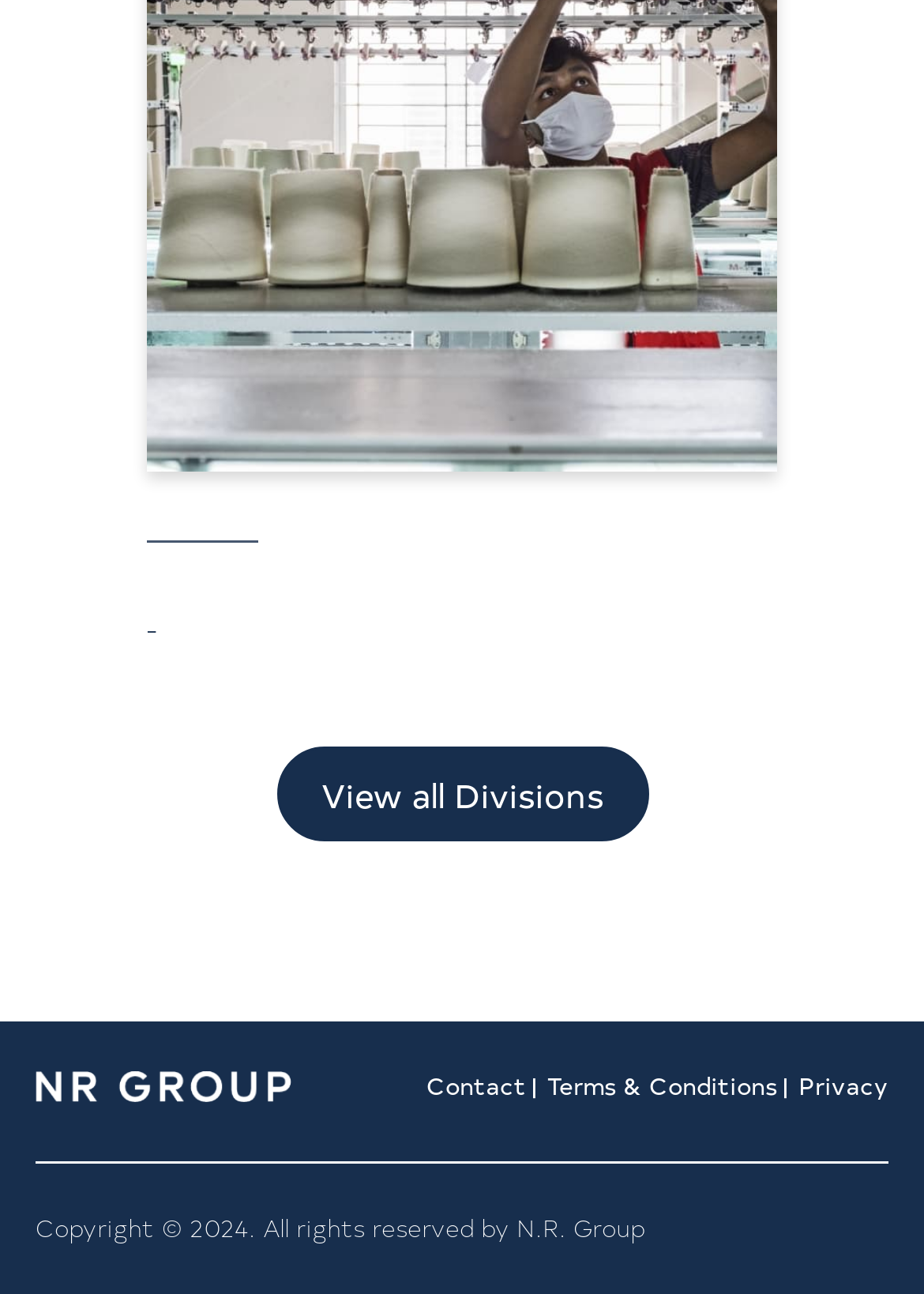Using the provided description alt="NR GROUP", find the bounding box coordinates for the UI element. Provide the coordinates in (top-left x, top-left y, bottom-right x, bottom-right y) format, ensuring all values are between 0 and 1.

[0.038, 0.816, 0.315, 0.841]